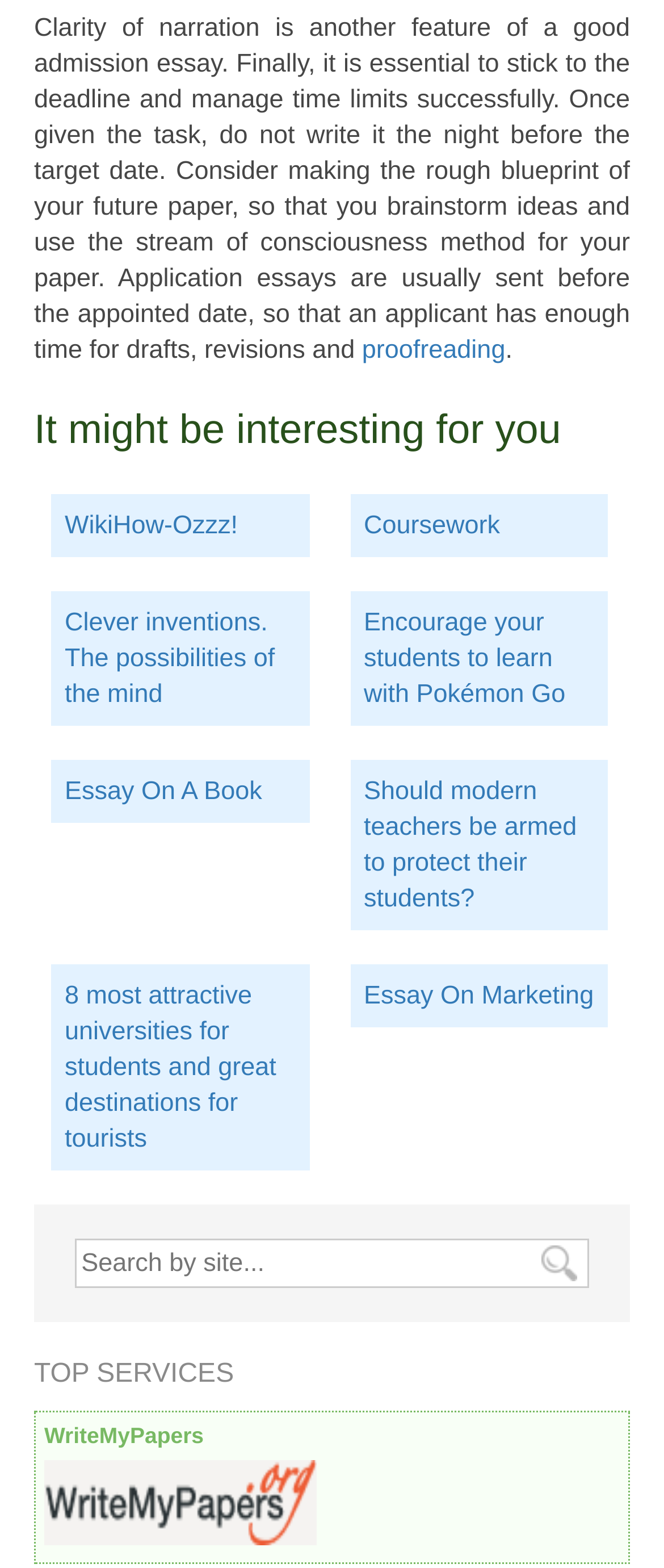What is the name of the service provider?
Respond with a short answer, either a single word or a phrase, based on the image.

WriteMyPapers